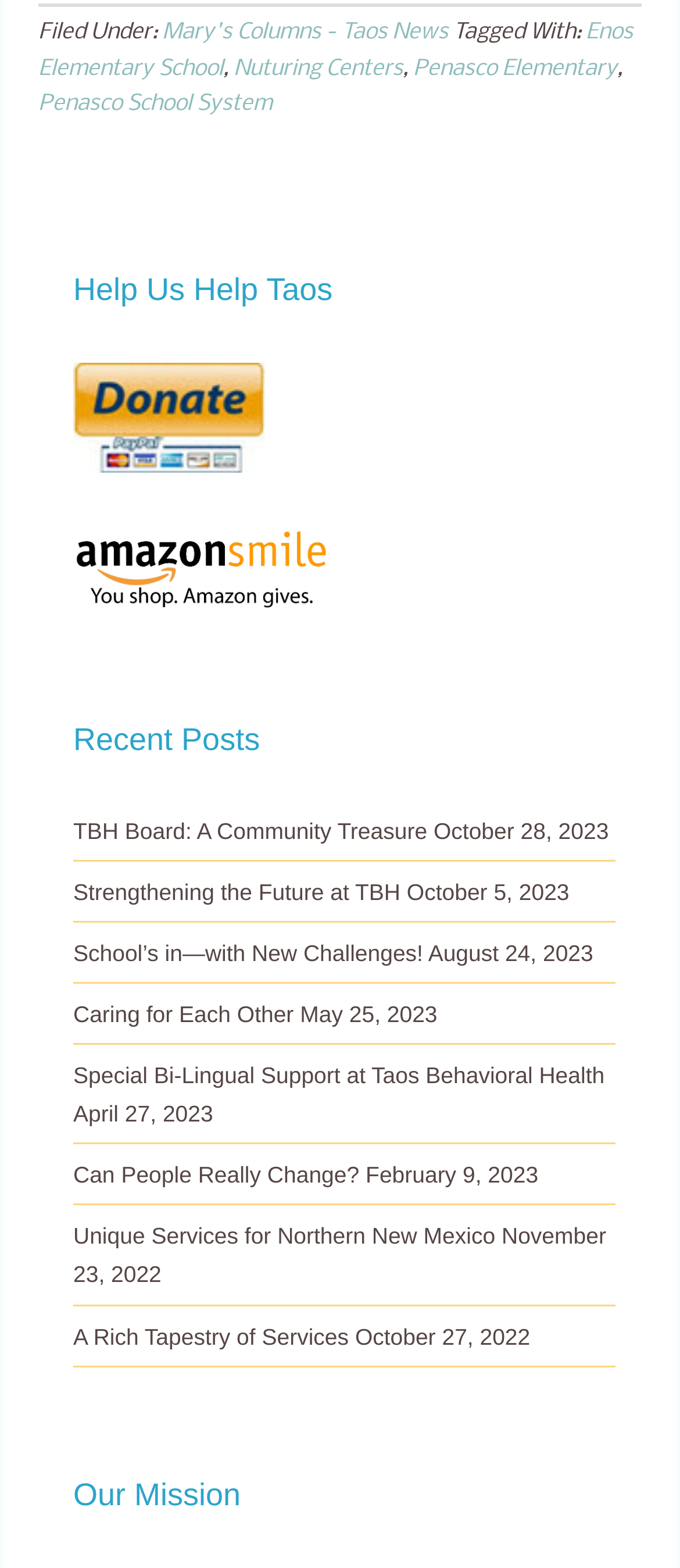Please identify the bounding box coordinates of the clickable element to fulfill the following instruction: "Visit 'TBH Board: A Community Treasure'". The coordinates should be four float numbers between 0 and 1, i.e., [left, top, right, bottom].

[0.108, 0.521, 0.628, 0.538]